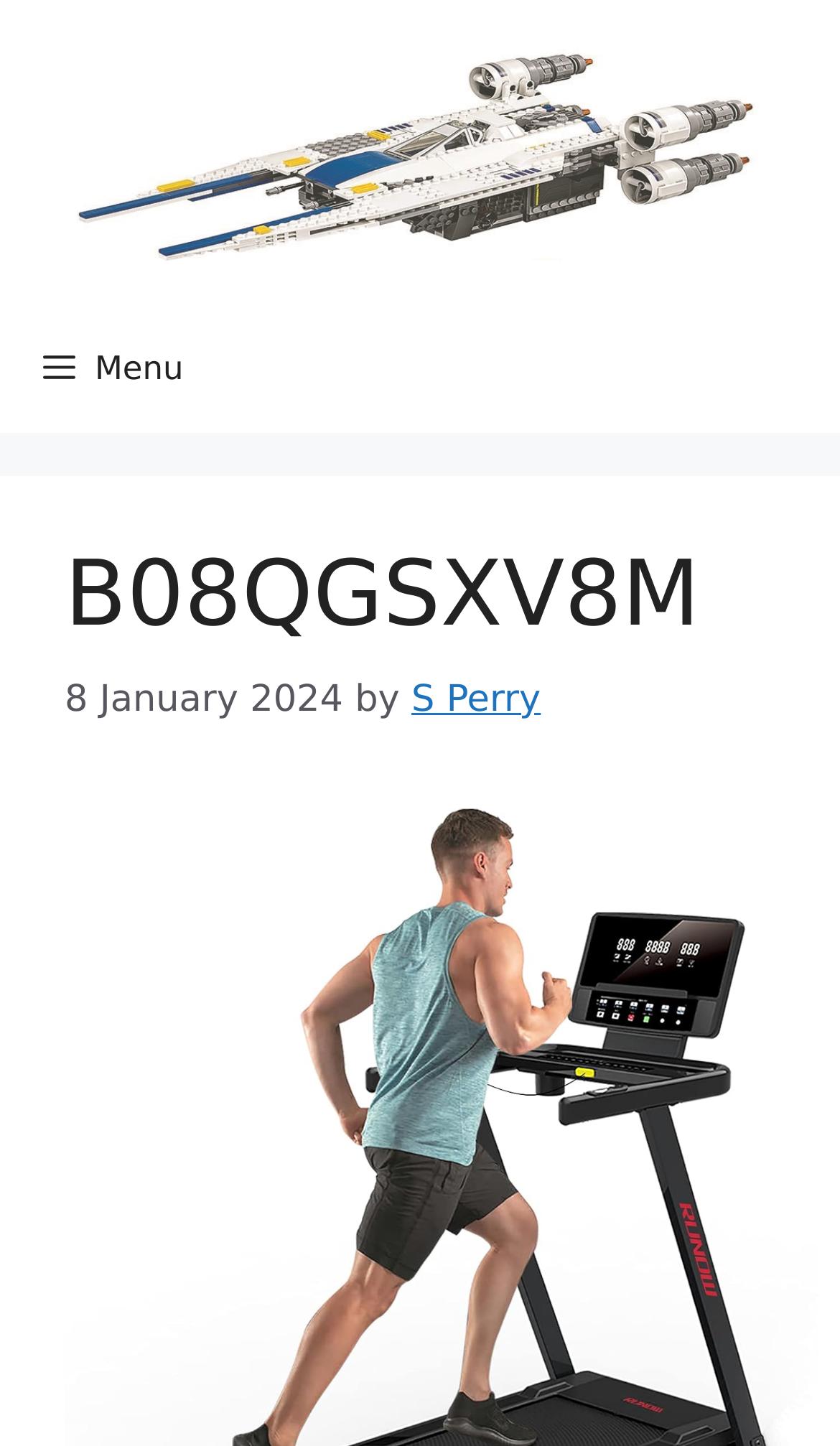For the element described, predict the bounding box coordinates as (top-left x, top-left y, bottom-right x, bottom-right y). All values should be between 0 and 1. Element description: alt="classic space"

[0.077, 0.09, 0.923, 0.119]